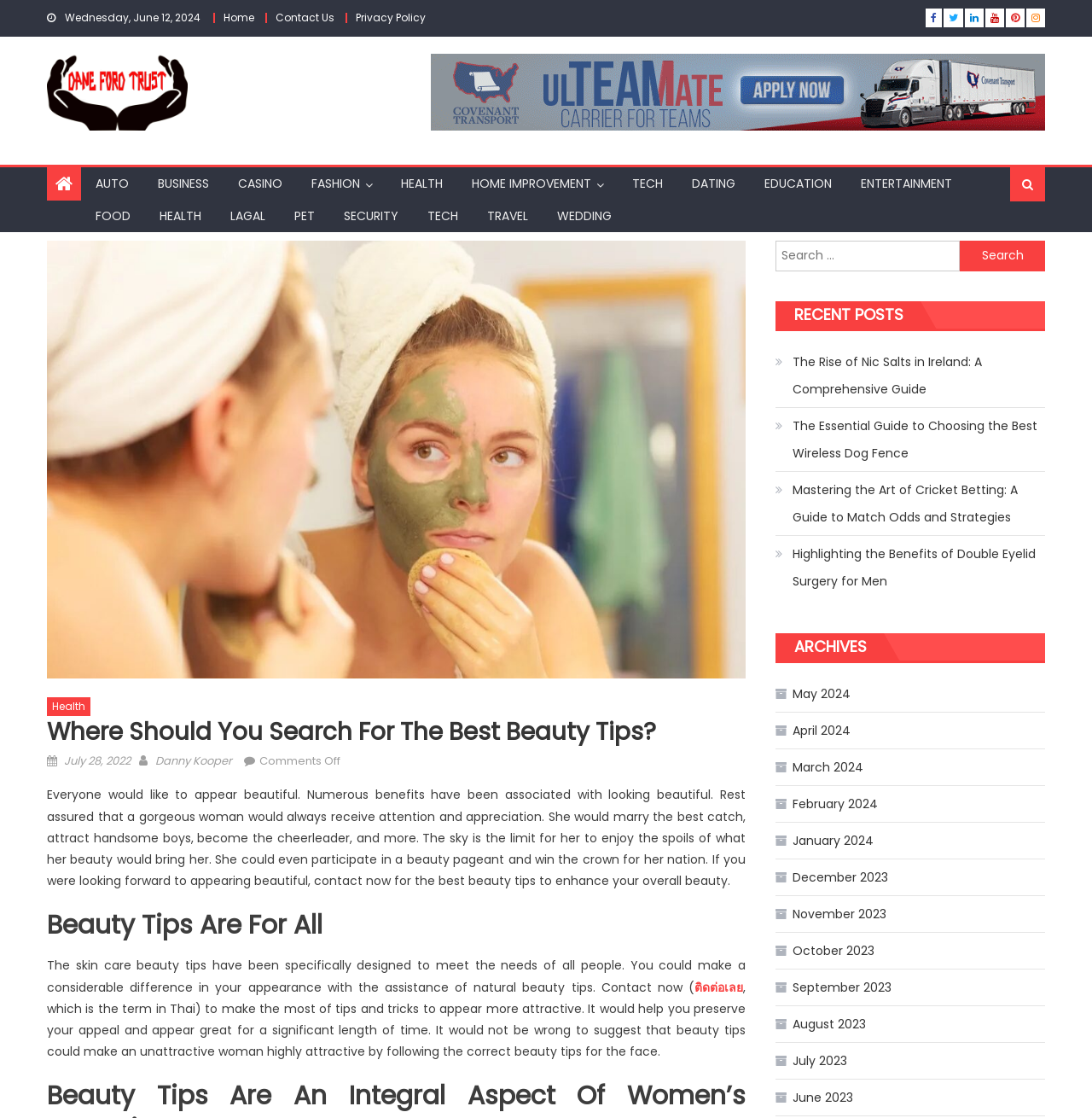What is the primary heading on this webpage?

Where Should You Search For The Best Beauty Tips?